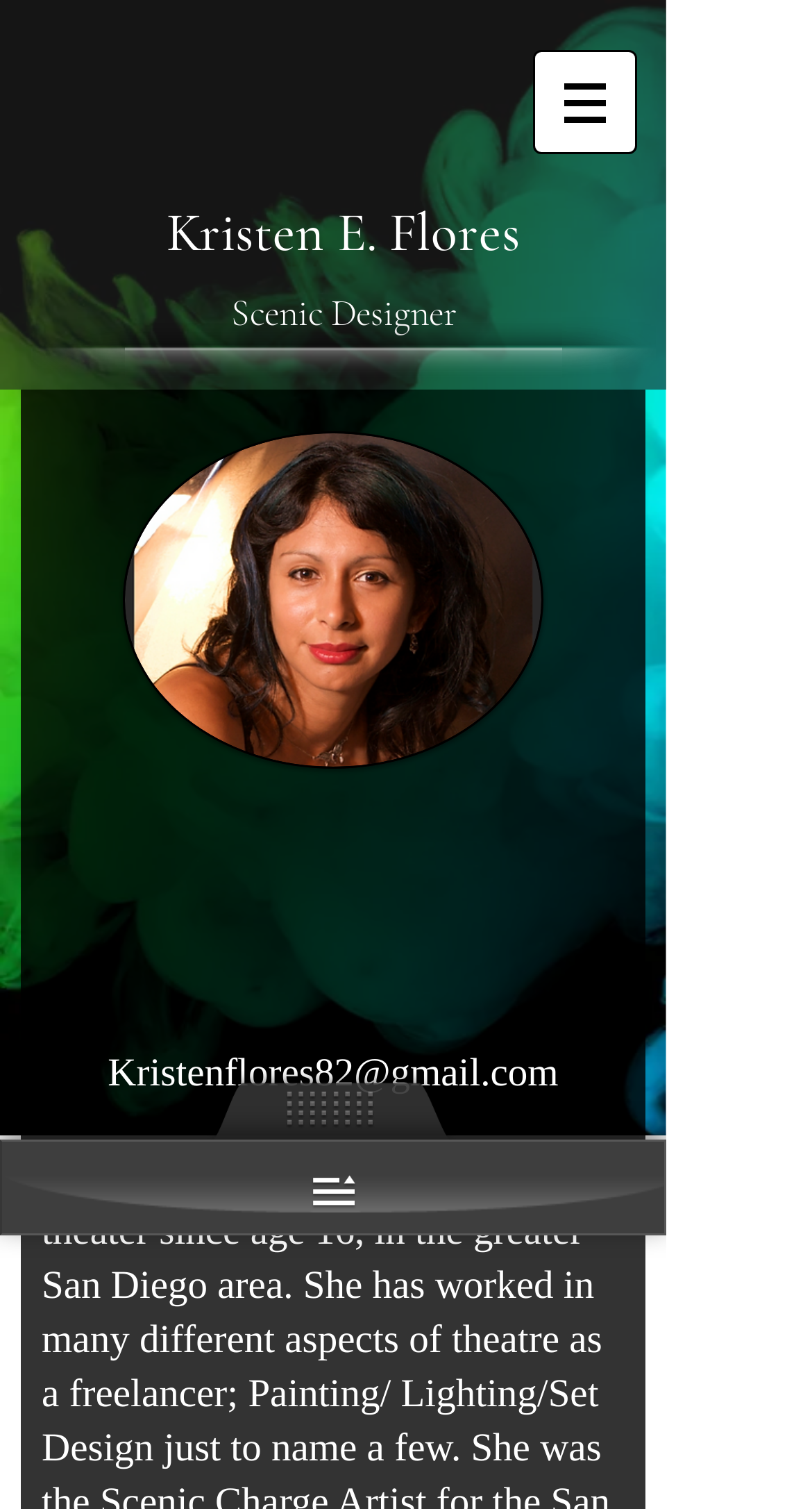Describe every aspect of the webpage in a detailed manner.

The webpage is about Kristen E. Flores, a Scenic Designer. At the top right corner, there is a navigation menu labeled "Site" with a button that has a popup menu, accompanied by a small image. Below the navigation menu, the name "Kristen E. Flores" is prominently displayed as a heading. 

Under the name, there is a secondary heading that also reads "Scenic Designer". To the right of the secondary heading, there are two empty headings, possibly used for spacing or decoration. 

Further down the page, there is a link to Kristen's email address, "Kristenflores82@gmail.com", which is centered on the page.